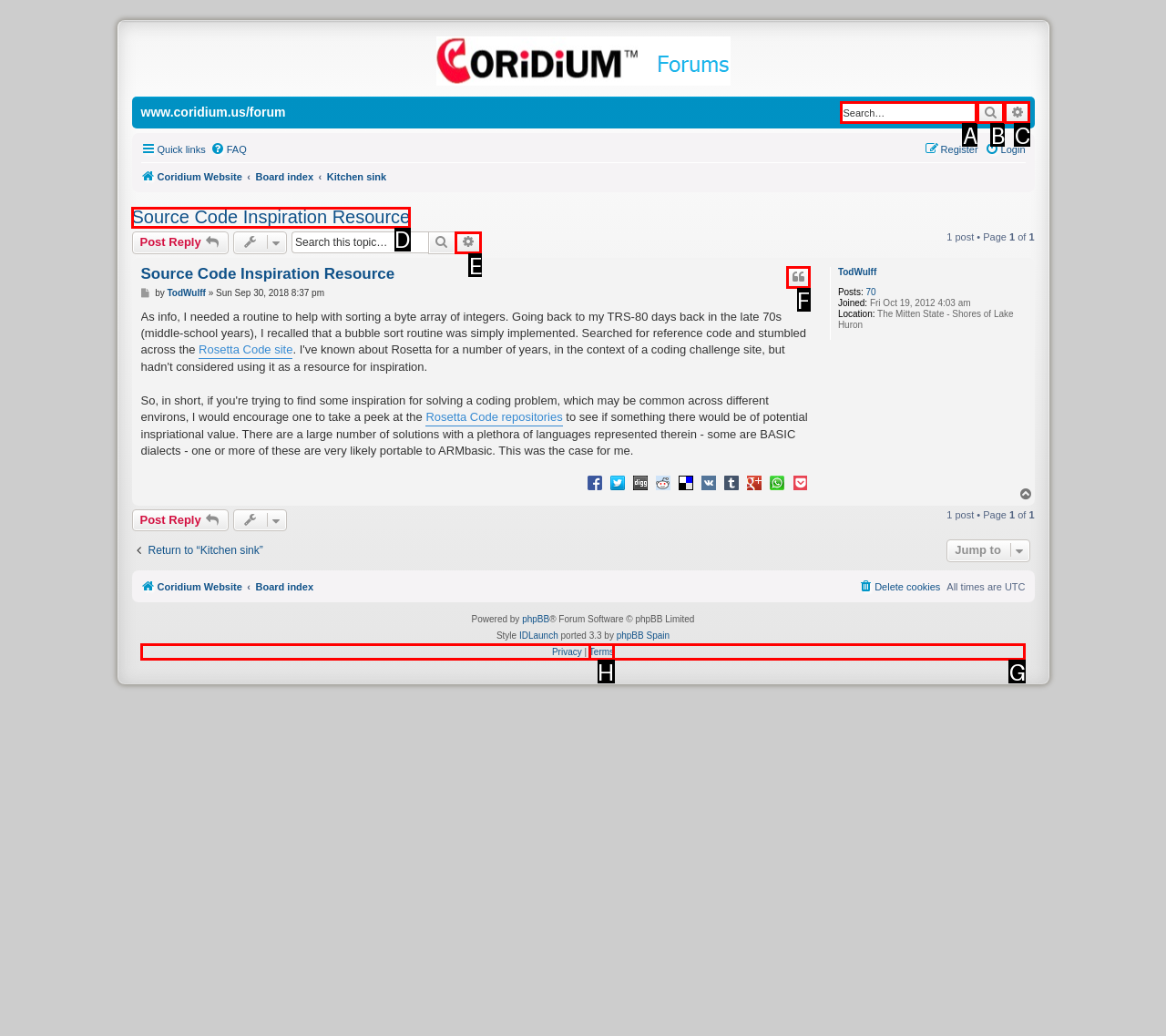Identify the HTML element that matches the description: Search. Provide the letter of the correct option from the choices.

B